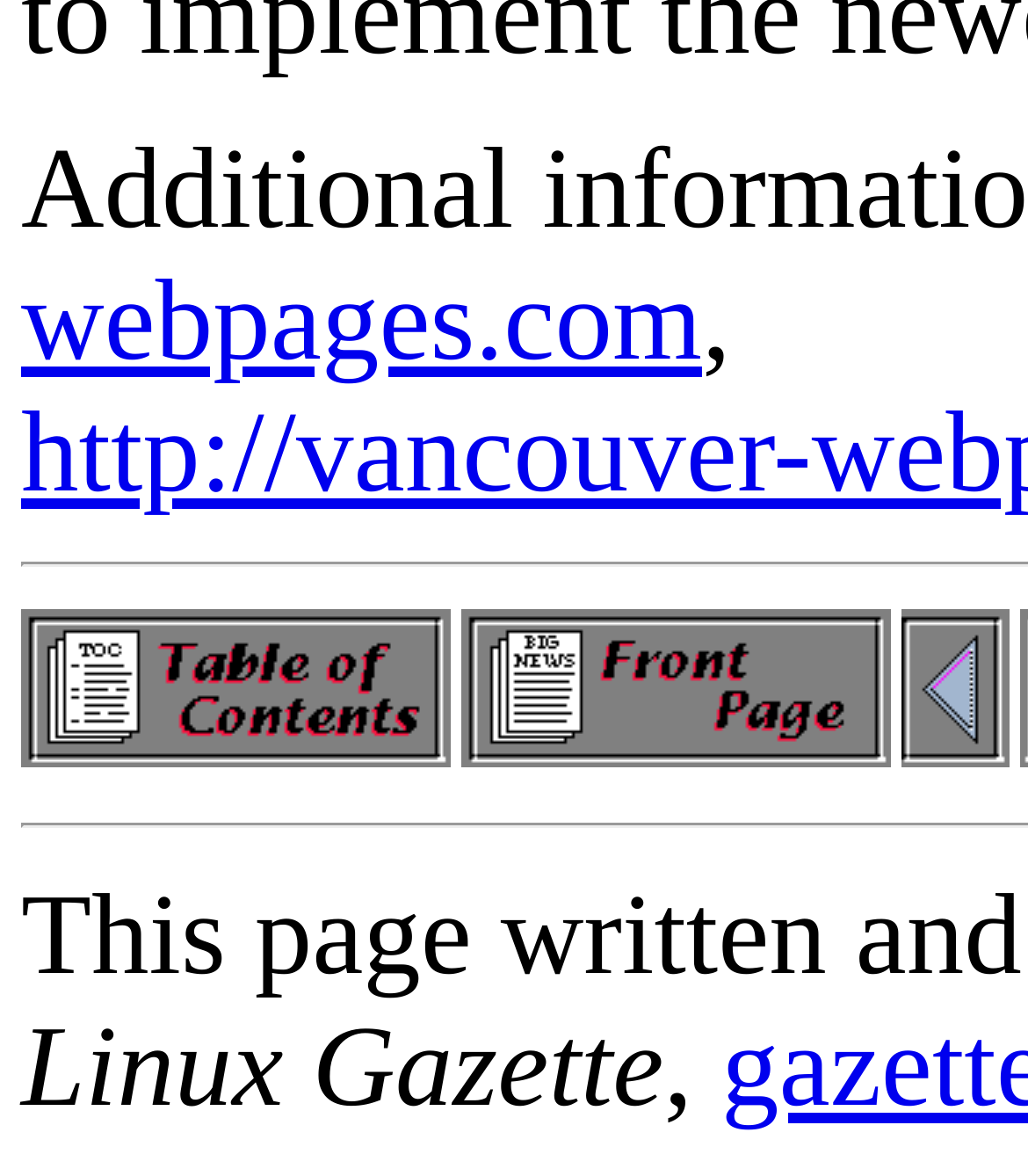Answer this question using a single word or a brief phrase:
What is the name of the publication?

Linux Gazette